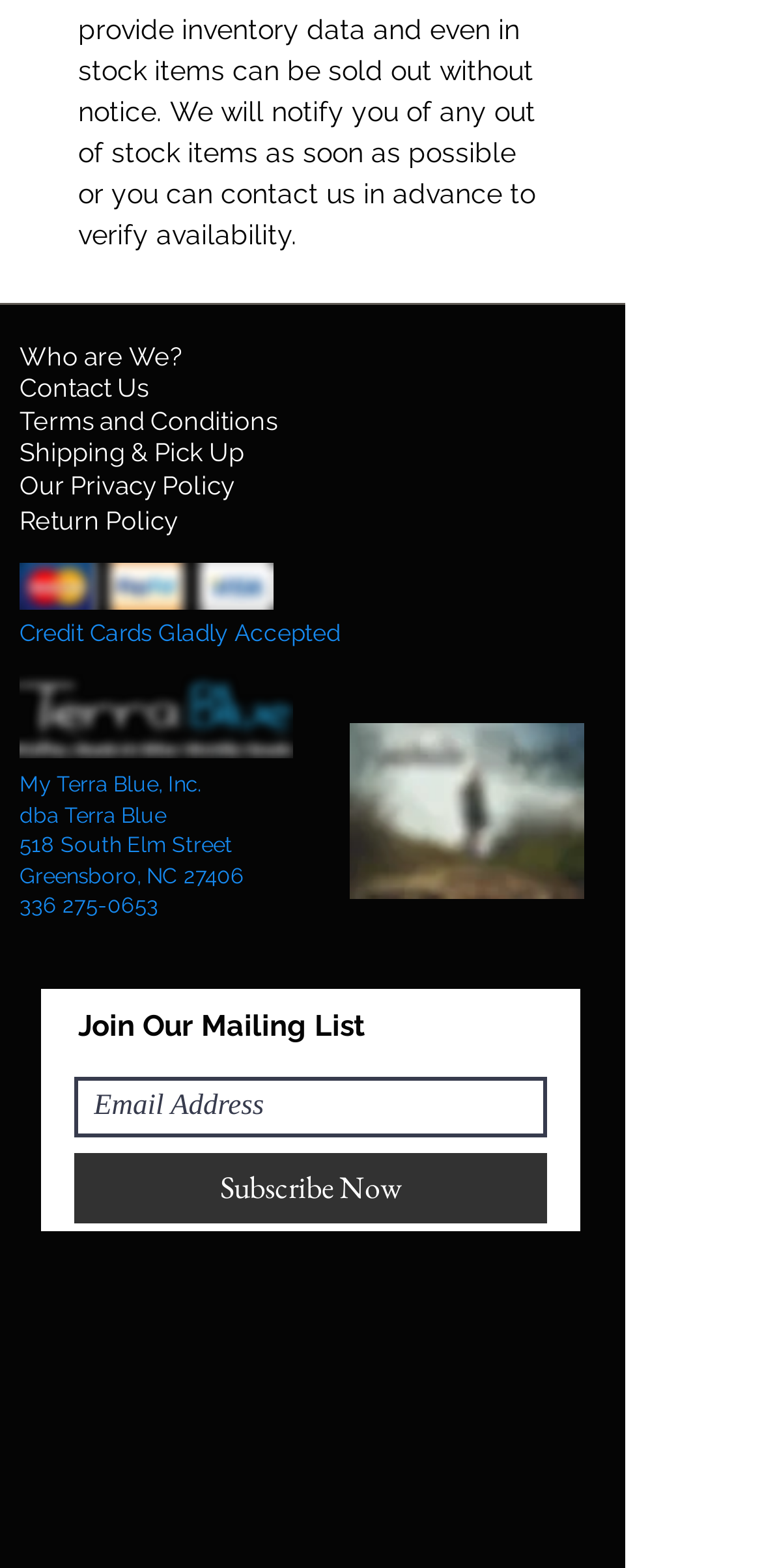What is the phone number of the company?
Refer to the screenshot and respond with a concise word or phrase.

336 275-0653